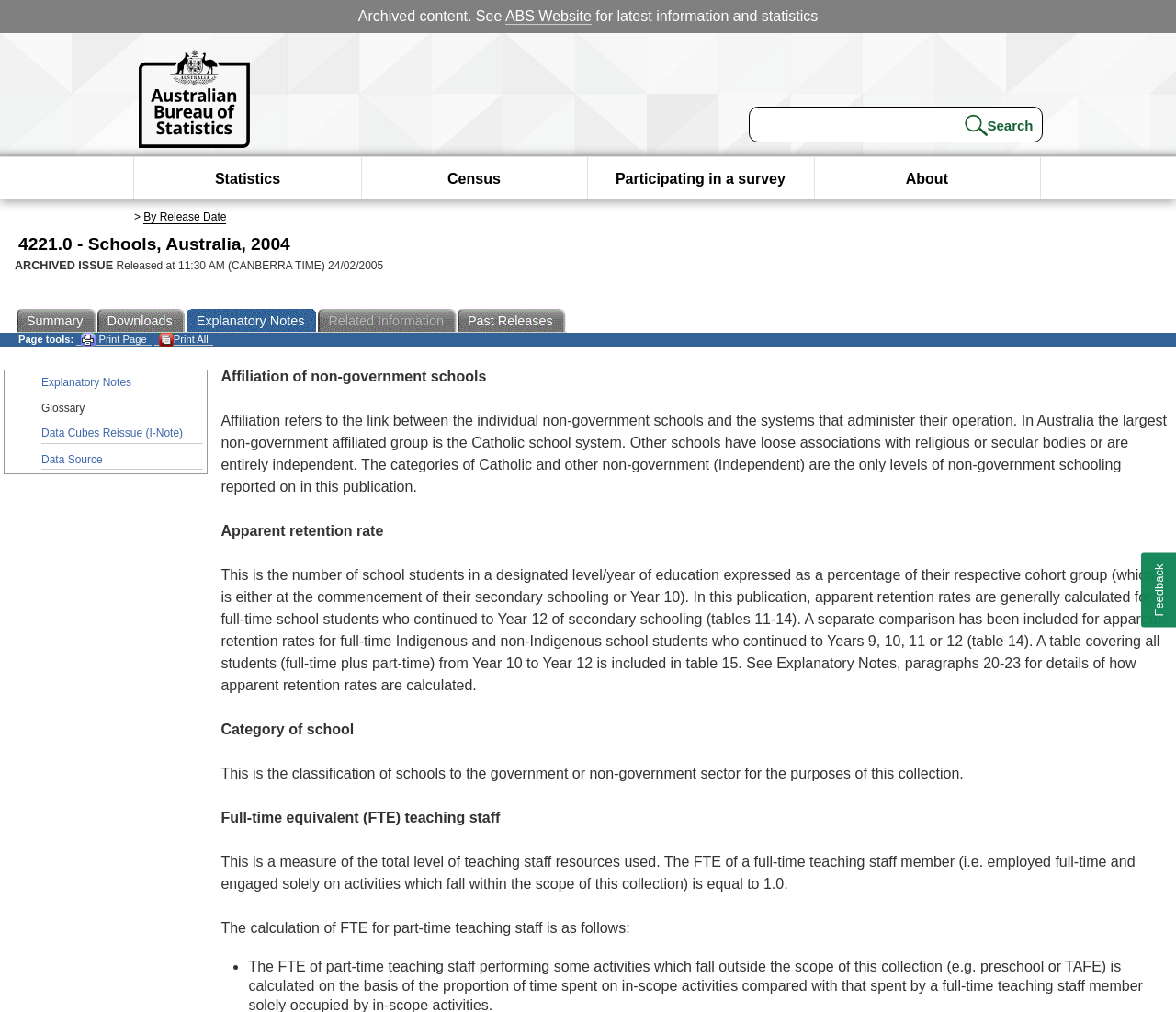What is the purpose of the FTE teaching staff measure?
Based on the visual, give a brief answer using one word or a short phrase.

To measure total level of teaching staff resources